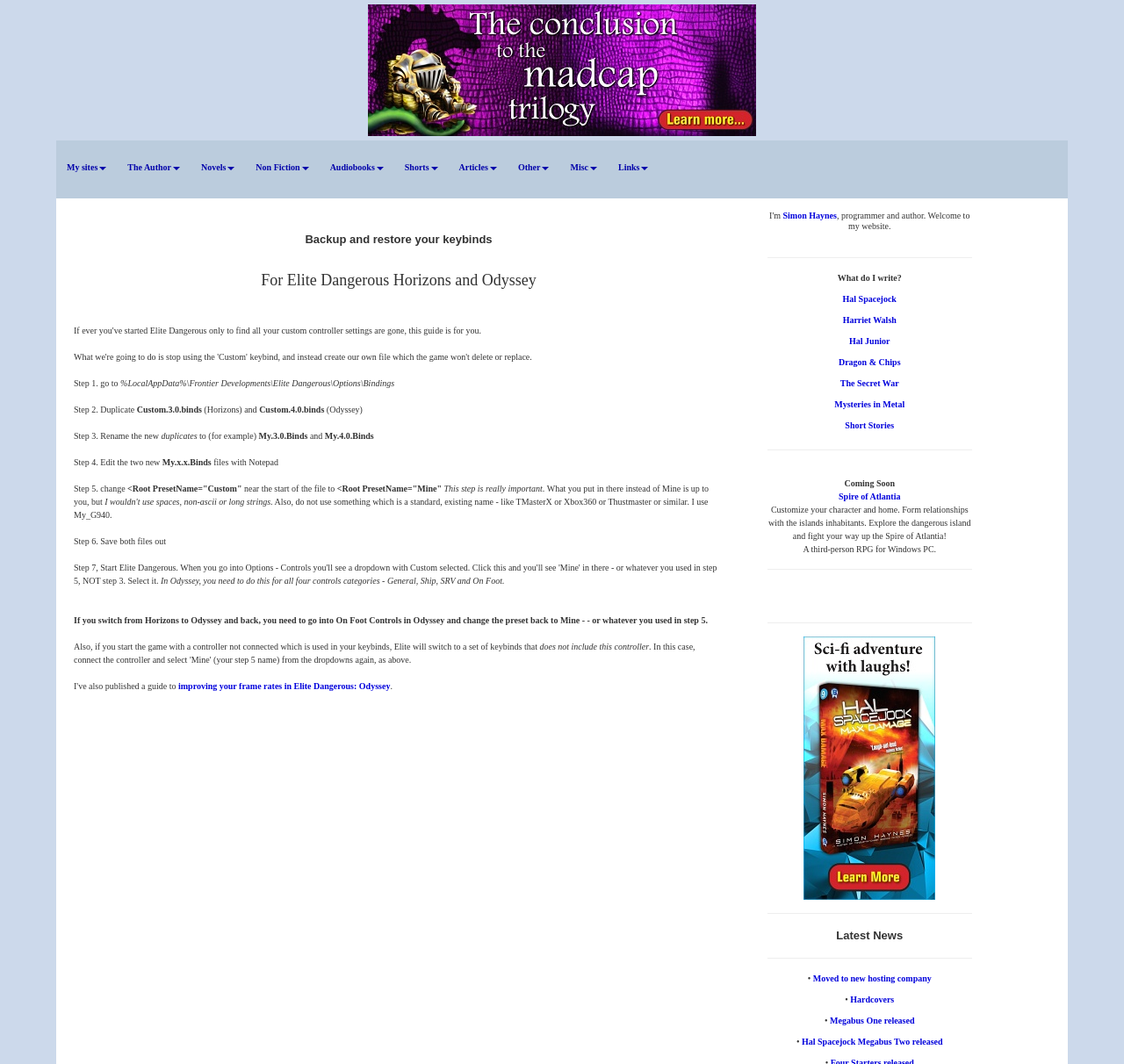Extract the bounding box coordinates of the UI element described: "Shorts". Provide the coordinates in the format [left, top, right, bottom] with values ranging from 0 to 1.

[0.351, 0.144, 0.399, 0.171]